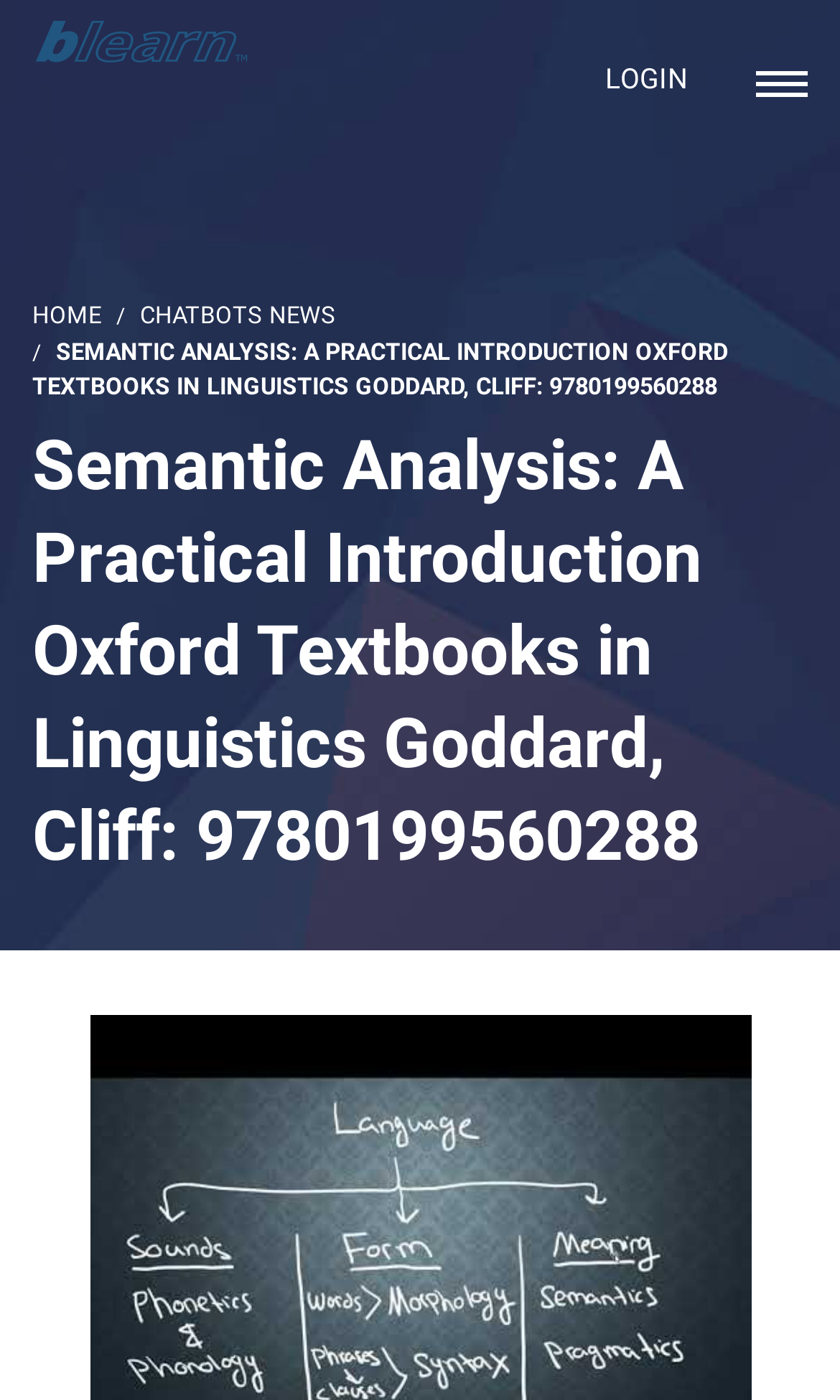How many links are there in the top navigation bar?
Please use the image to provide a one-word or short phrase answer.

4